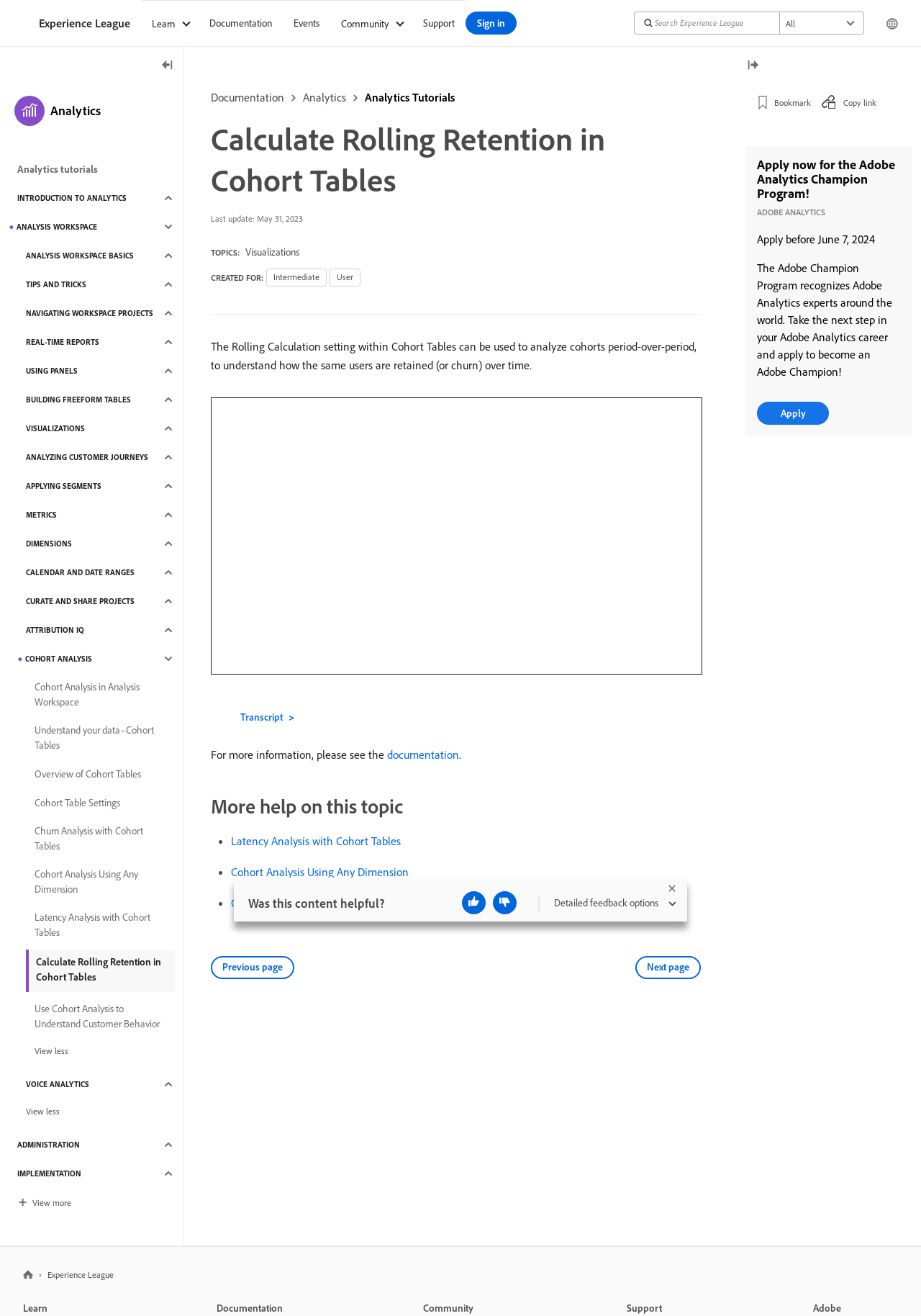Please find the bounding box coordinates of the element that needs to be clicked to perform the following instruction: "Click the 'Learn' button". The bounding box coordinates should be four float numbers between 0 and 1, represented as [left, top, right, bottom].

[0.153, 0.0, 0.216, 0.035]